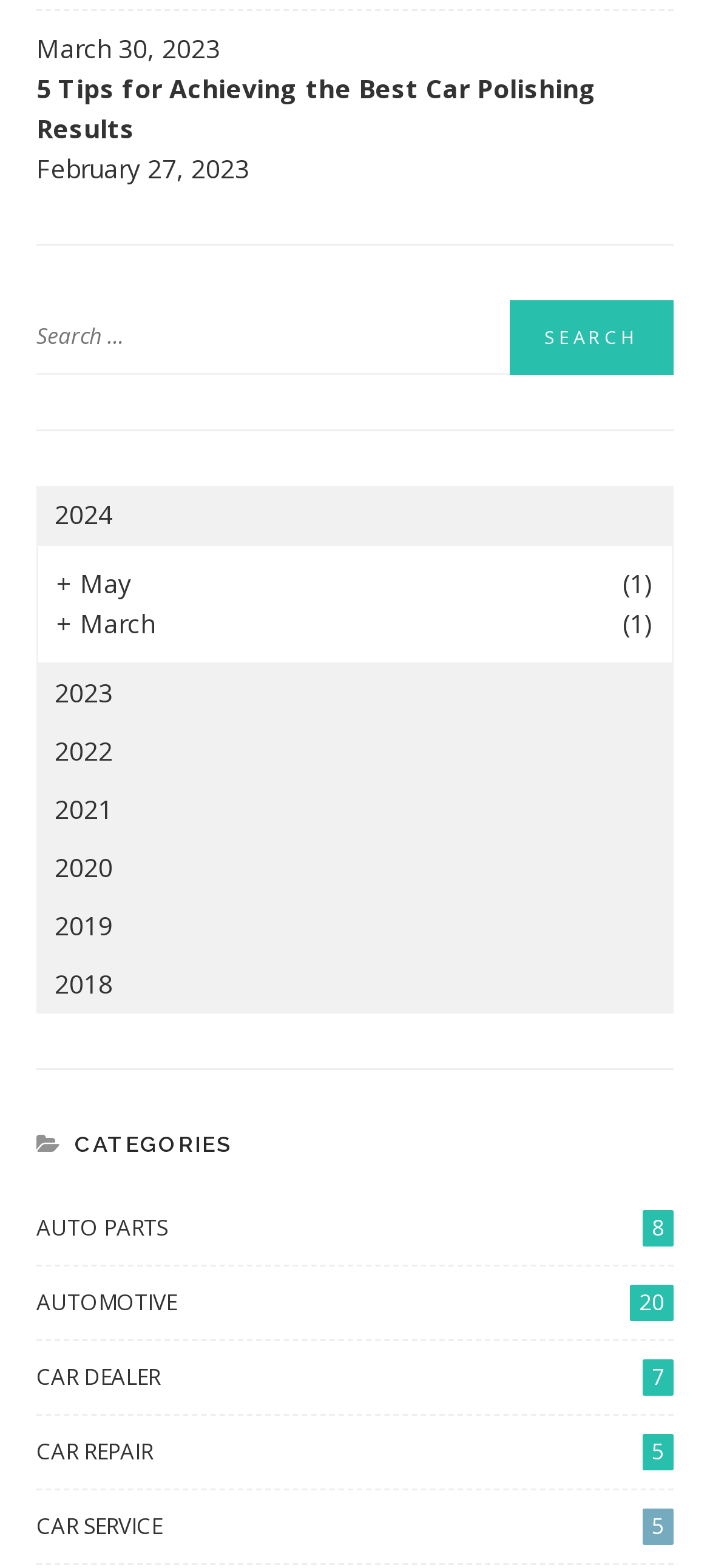Please find the bounding box coordinates of the element's region to be clicked to carry out this instruction: "Explore 'Get your kids into nature with these kits'".

None